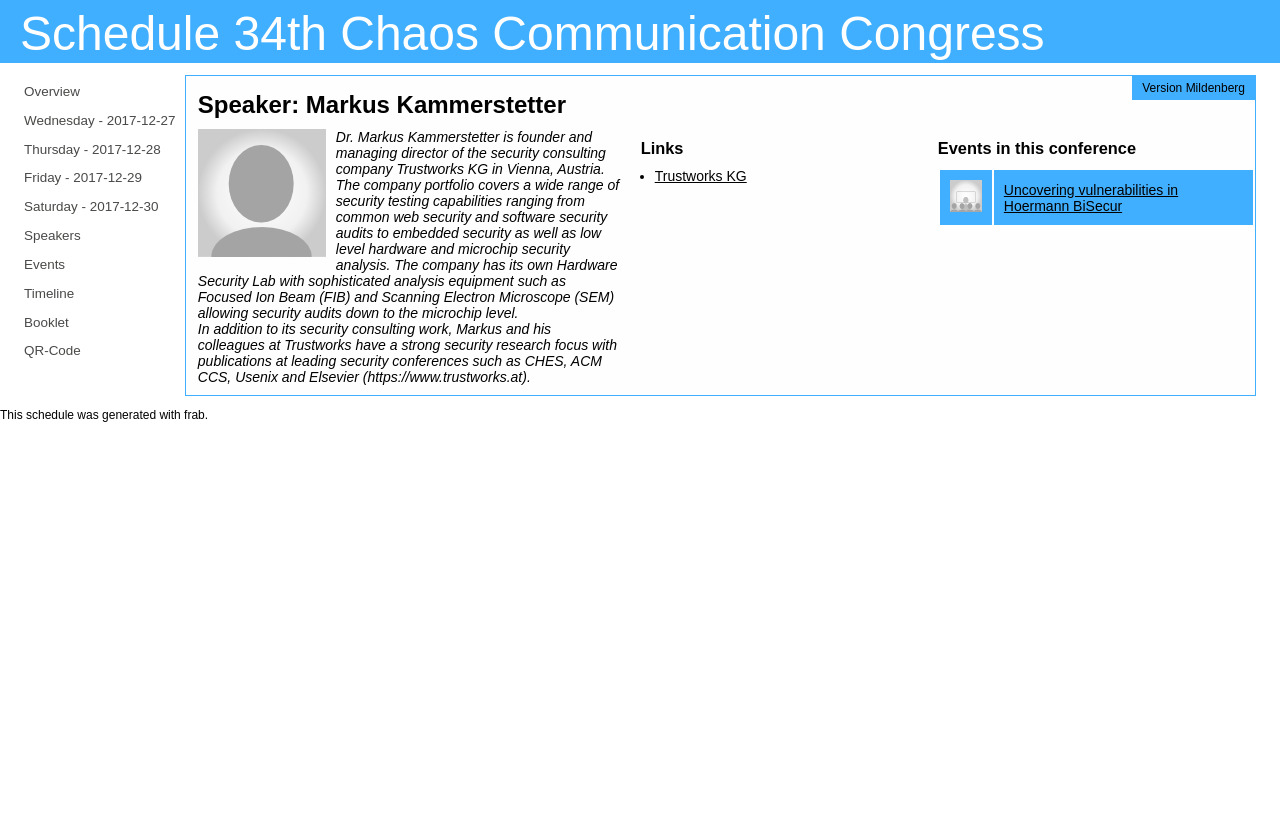Determine the bounding box coordinates of the element's region needed to click to follow the instruction: "Visit the website of Trustworks KG". Provide these coordinates as four float numbers between 0 and 1, formatted as [left, top, right, bottom].

[0.511, 0.201, 0.583, 0.22]